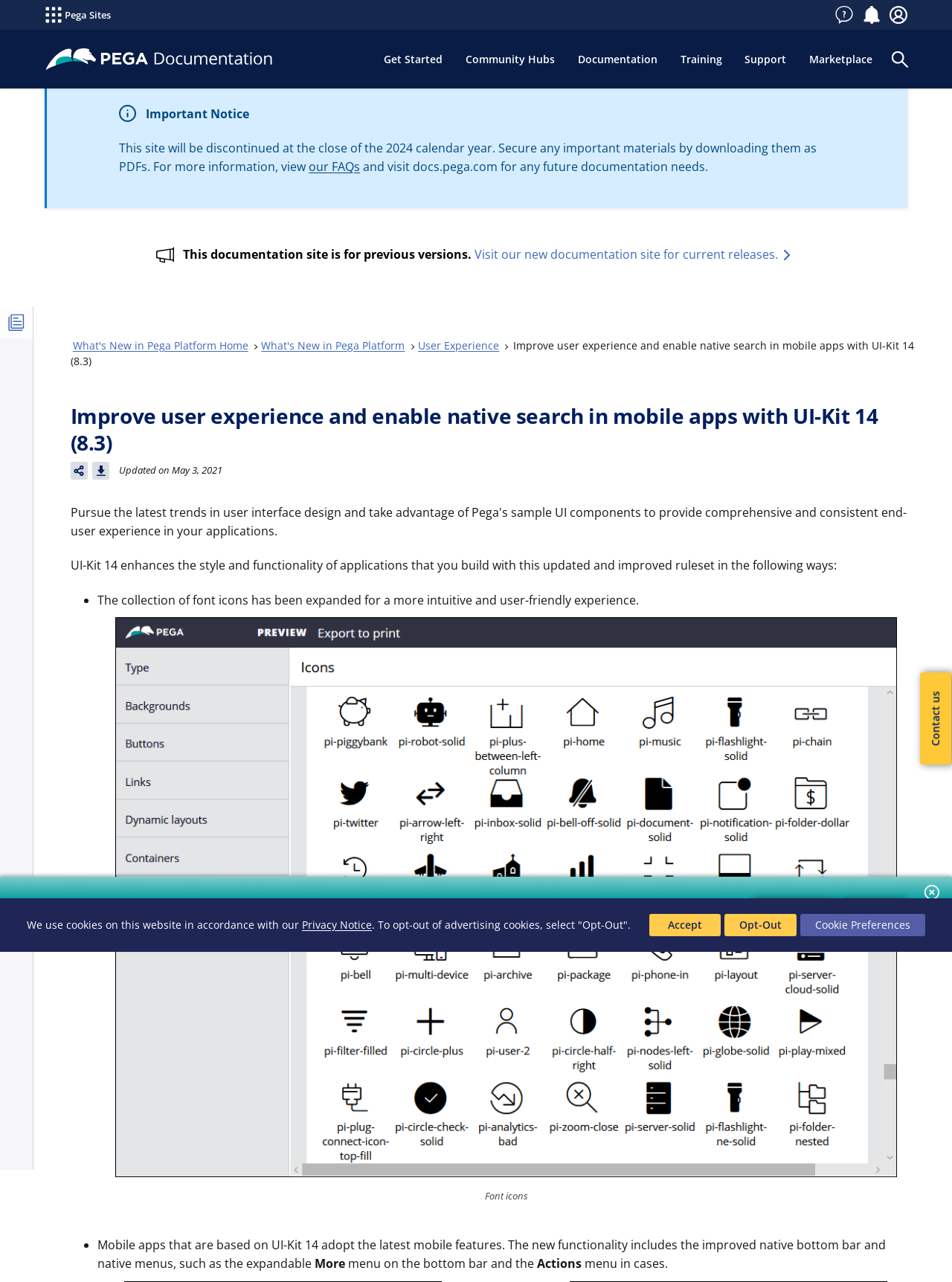Give a one-word or short phrase answer to the question: 
What is the notification about?

Site discontinuation